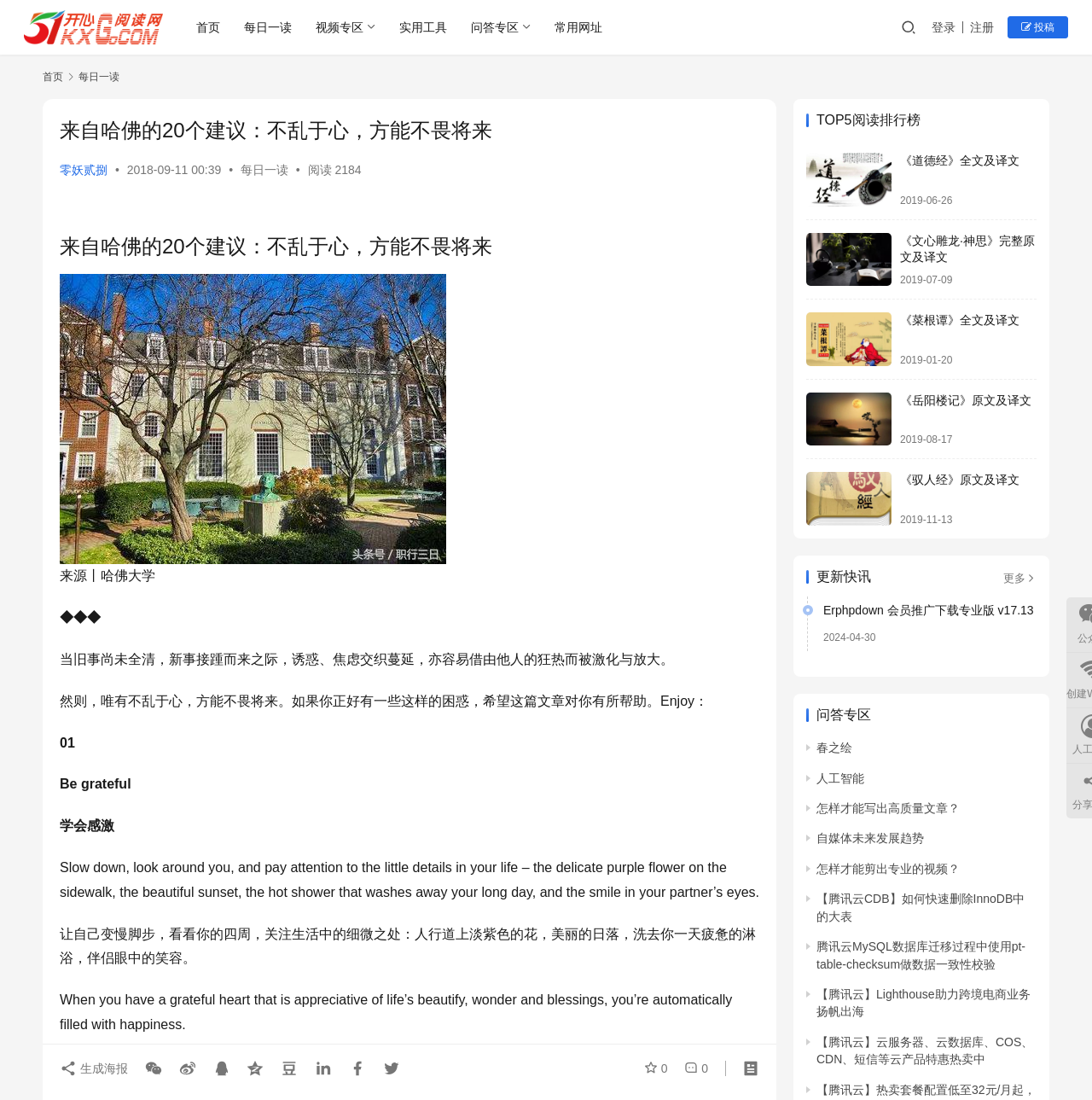Produce a meticulous description of the webpage.

This webpage appears to be a blog or article page with a focus on self-improvement and personal growth. The title of the article is "来自哈佛的20个建议：不乱于心，方能不畏将来" which translates to "20 suggestions from Harvard: Don't be disturbed by your heart, and you won't be afraid of the future".

At the top of the page, there is a navigation menu with links to various sections of the website, including "首页" (home), "每日一读" (daily reading), "视频专区" (video zone), "实用工具" (practical tools), and "问答专区" (Q&A zone).

Below the navigation menu, there is a heading that displays the title of the article, followed by a brief introduction that explains the importance of having a grateful heart and appreciating the beauty in life.

The main content of the article is divided into sections, each with a numbered title and a brief description. The sections appear to be quotes or excerpts from the article, with accompanying images and links to related articles.

On the right-hand side of the page, there is a sidebar that displays a list of popular articles, including "TOP5阅读排行榜" (TOP 5 reading rankings) and "更新快讯 更多" (latest news and more). There are also links to other sections of the website, such as "问答专区" (Q&A zone) and "实用工具" (practical tools).

At the bottom of the page, there are links to related articles and a call-to-action to encourage readers to share the article on social media.